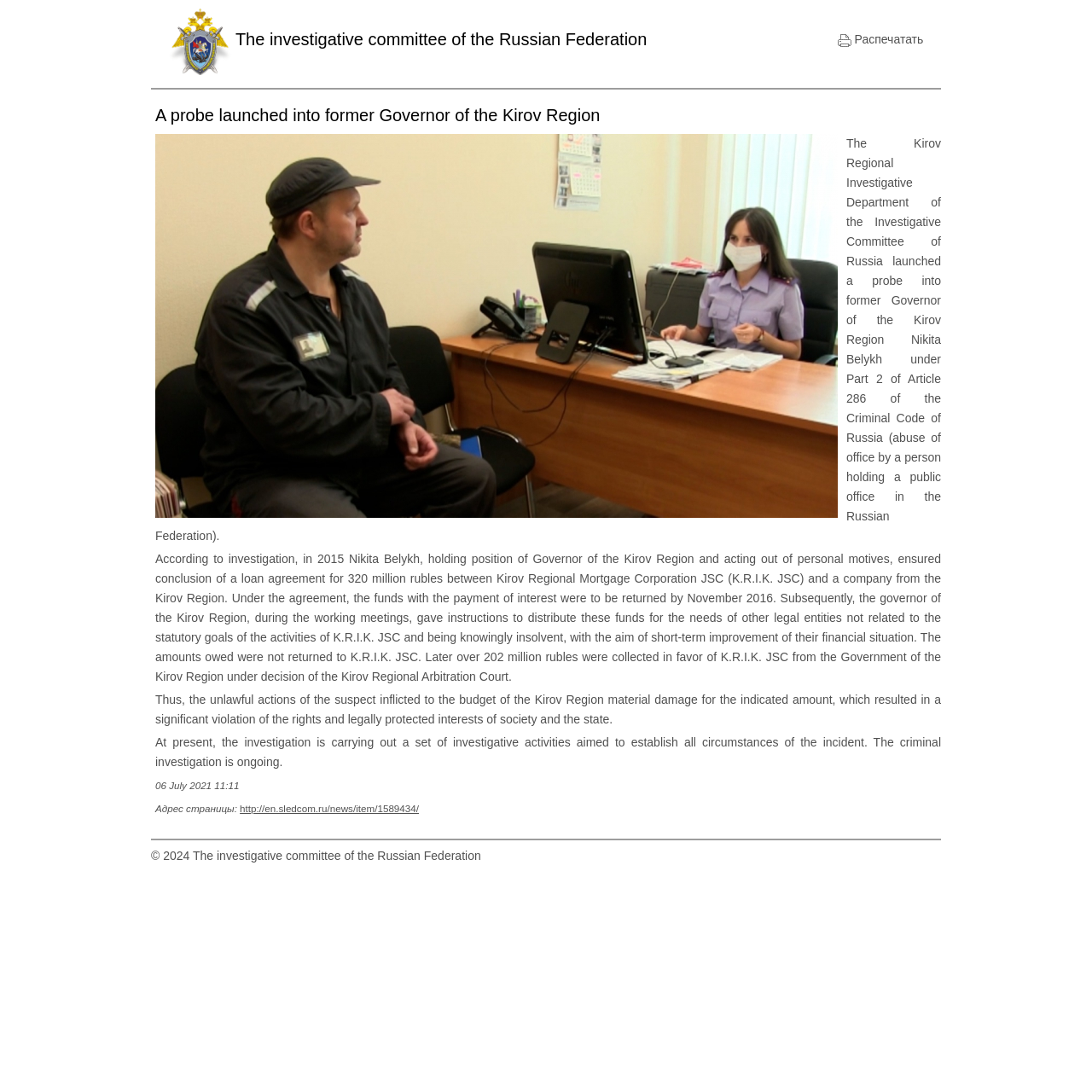Identify the headline of the webpage and generate its text content.

The investigative committee of the Russian Federation